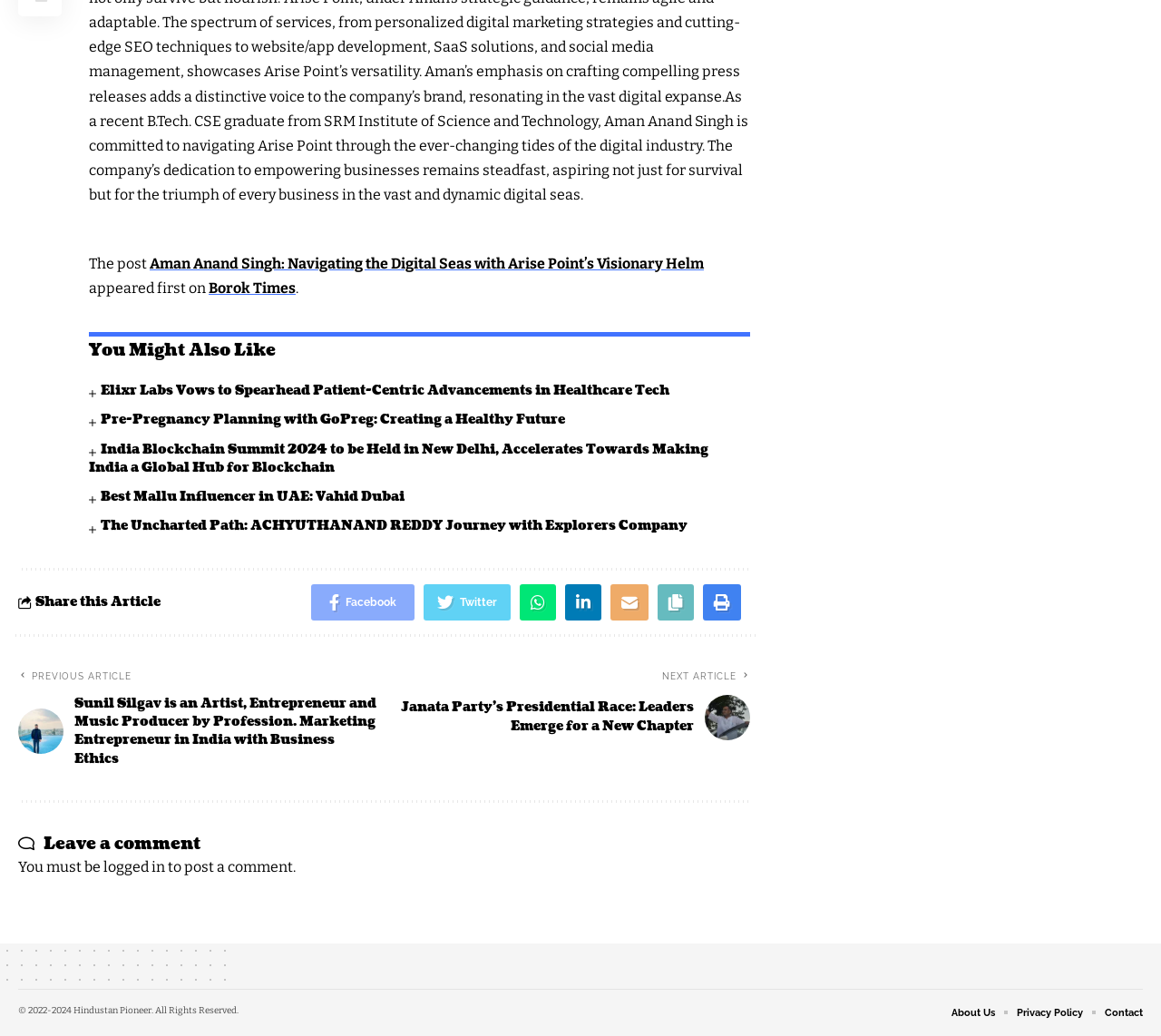Determine the bounding box coordinates of the element's region needed to click to follow the instruction: "View the previous article 'Sunil Silgav is an Artist, Entrepreneur and Music Producer by Profession. Marketing Entrepreneur in India with Business Ethics'". Provide these coordinates as four float numbers between 0 and 1, formatted as [left, top, right, bottom].

[0.016, 0.644, 0.325, 0.742]